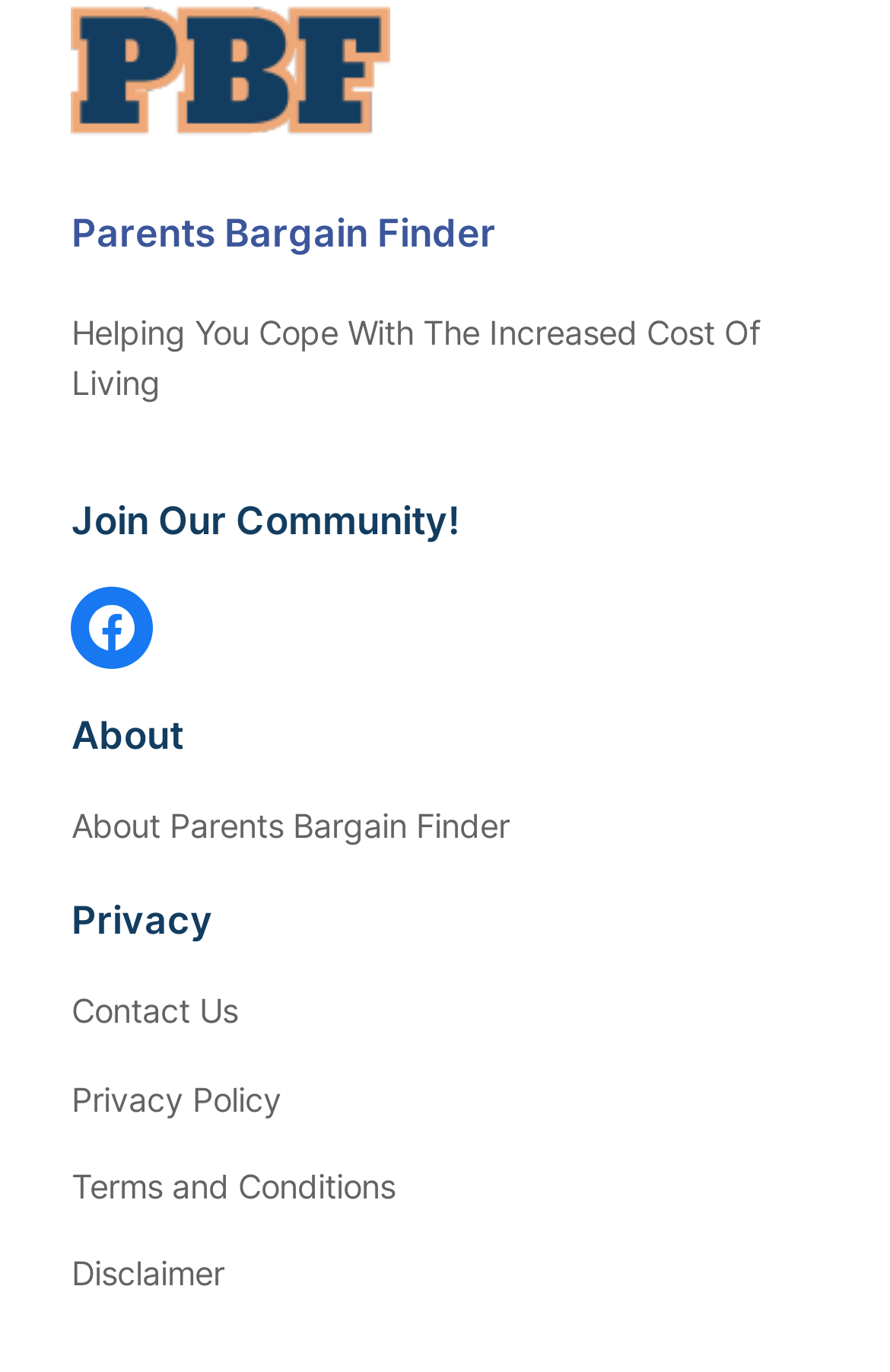Calculate the bounding box coordinates for the UI element based on the following description: "Linkedin". Ensure the coordinates are four float numbers between 0 and 1, i.e., [left, top, right, bottom].

None